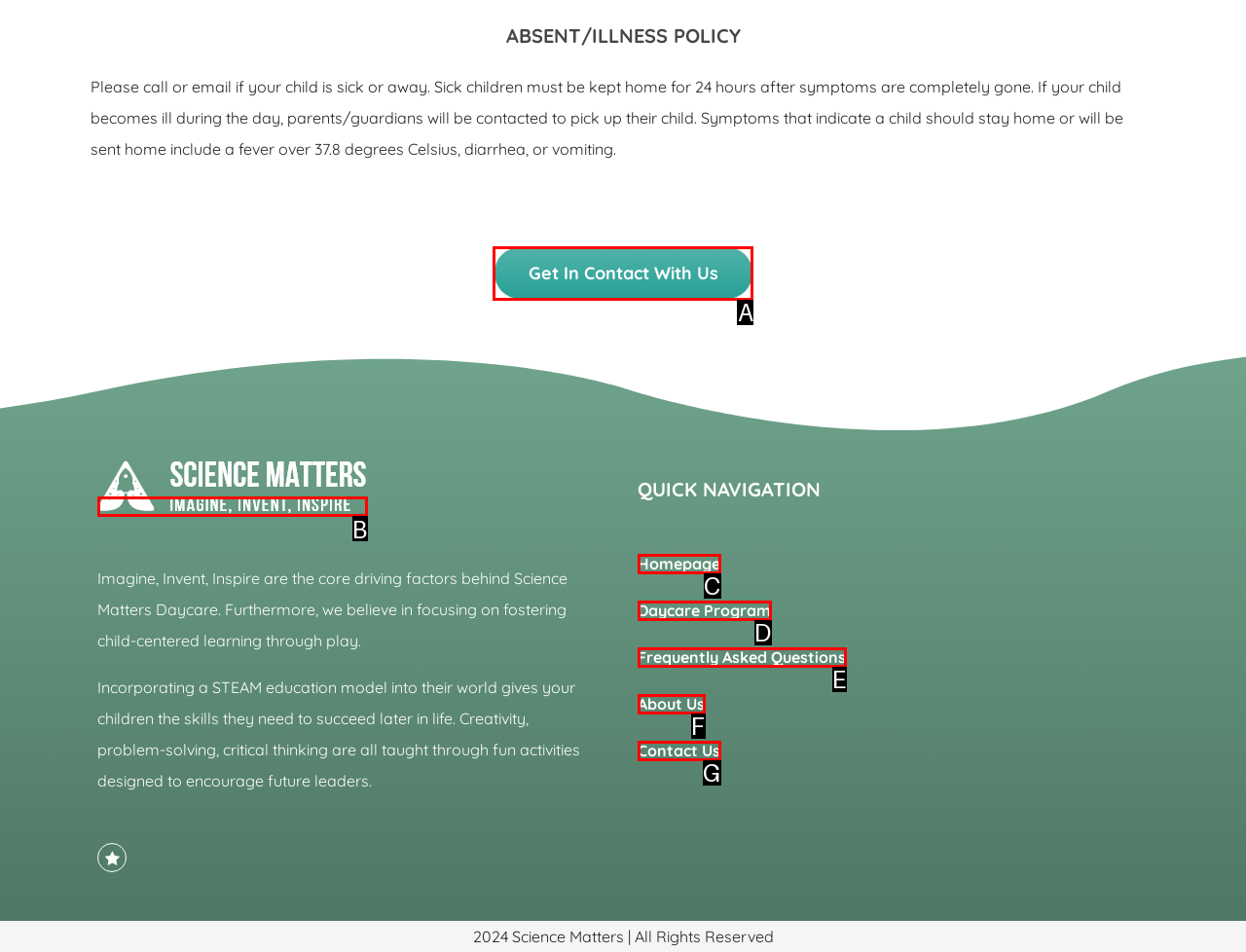Given the description: Daycare Program, select the HTML element that best matches it. Reply with the letter of your chosen option.

D